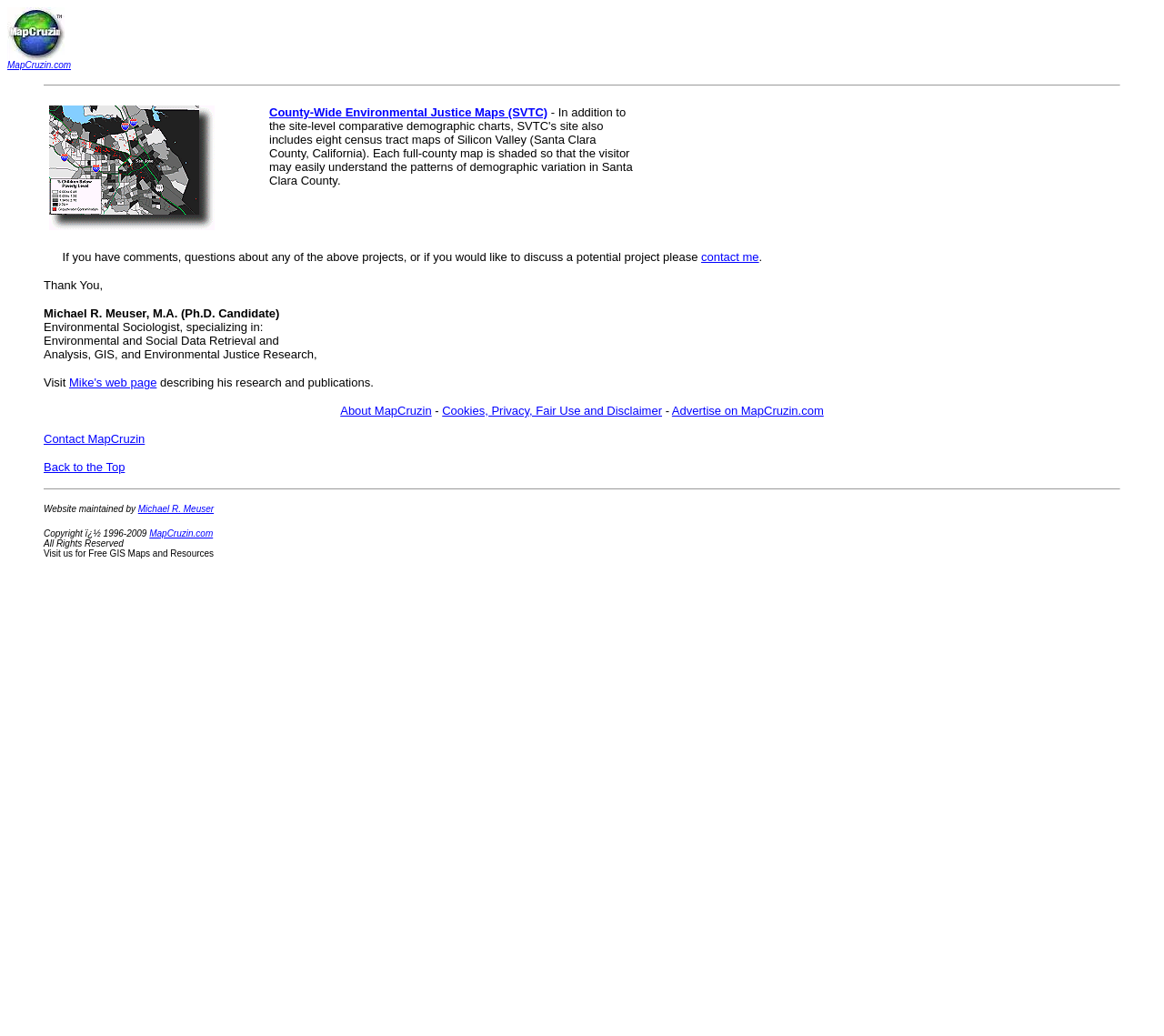Respond to the question below with a concise word or phrase:
What is the name of the website maintained by Michael R. Meuser?

MapCruzin.com